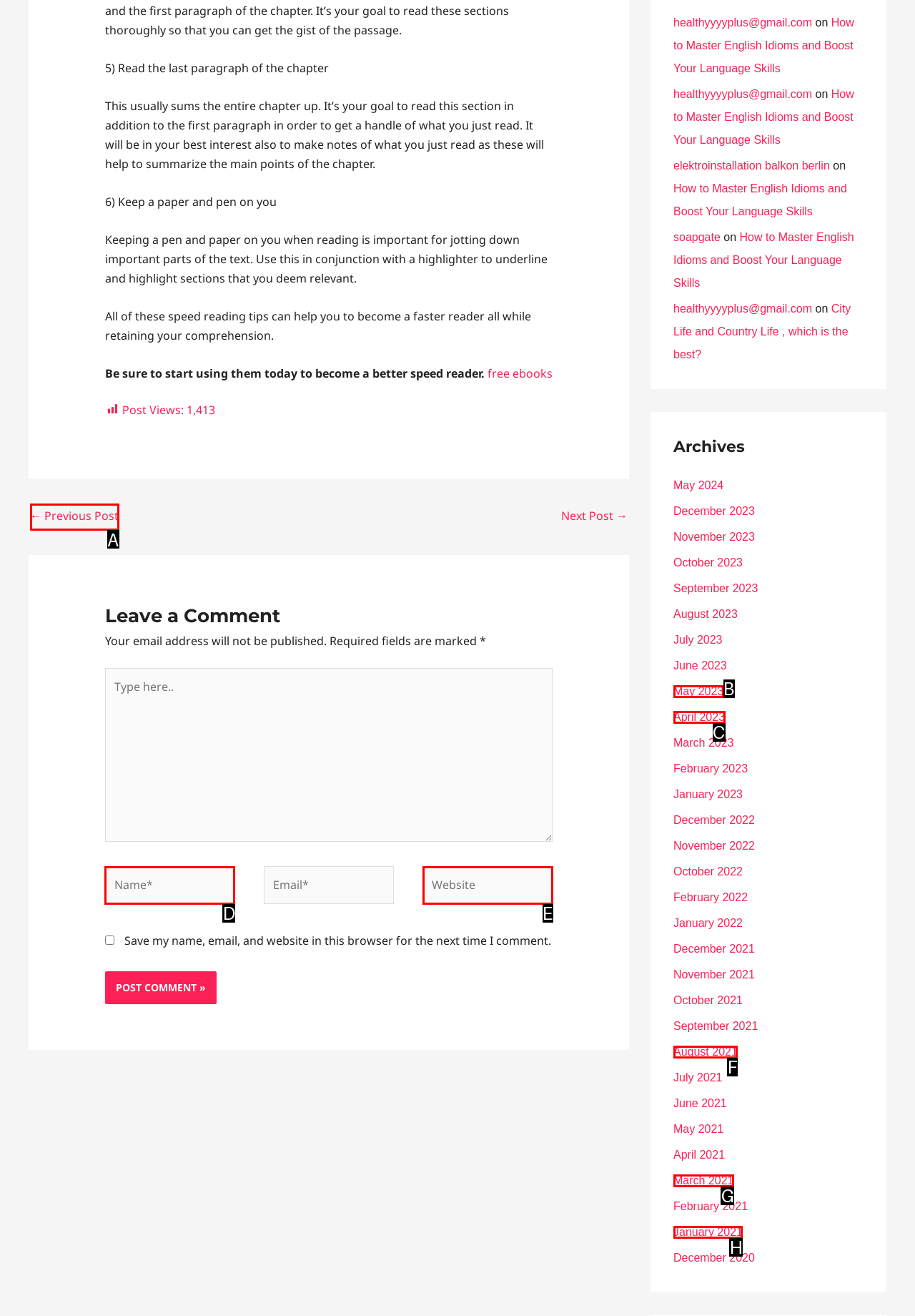Which lettered option matches the following description: parent_node: Website name="url" placeholder="Website"
Provide the letter of the matching option directly.

E